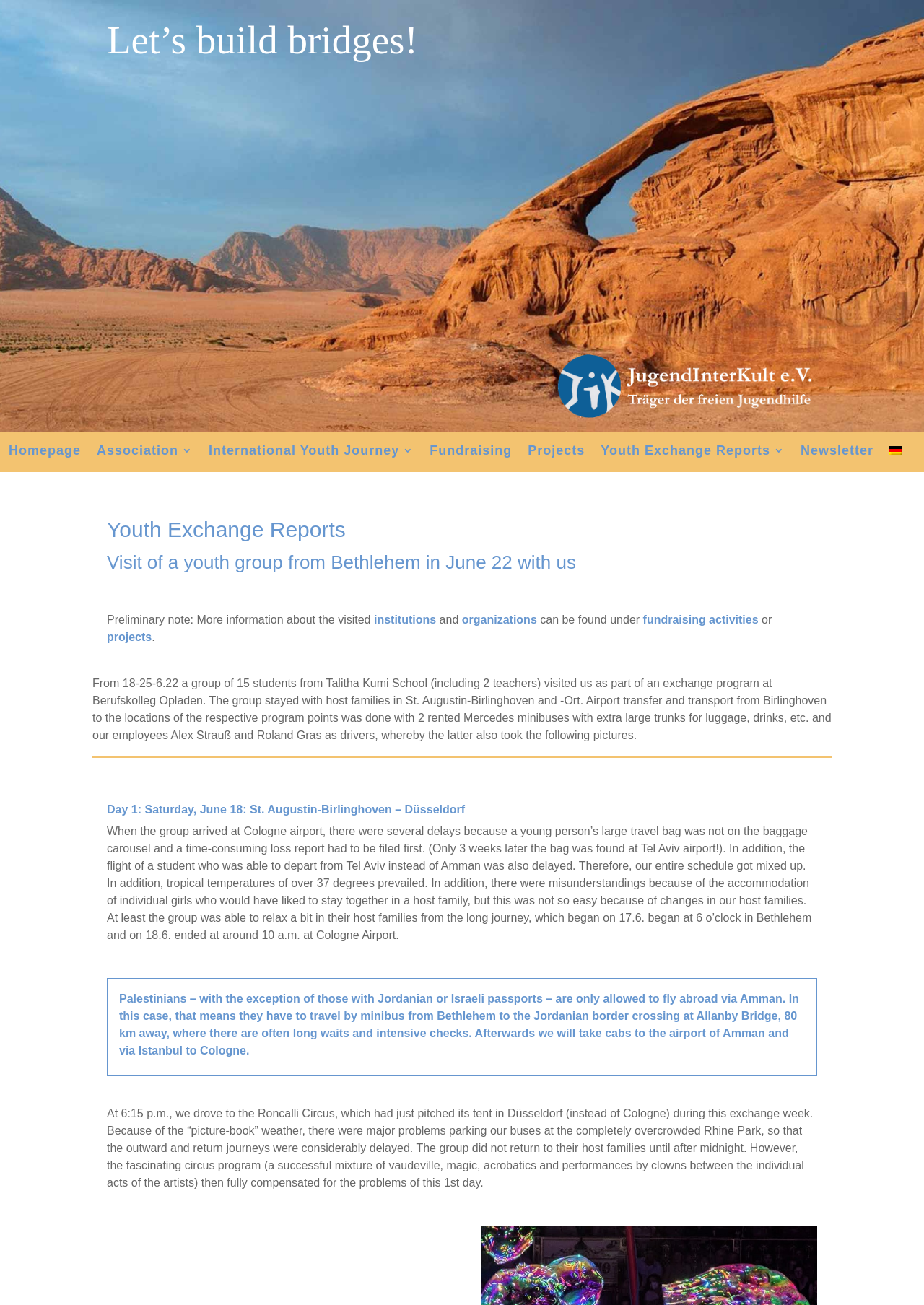What was the problem with one of the student's travel bags?
Answer with a single word or phrase, using the screenshot for reference.

It was not on the baggage carousel